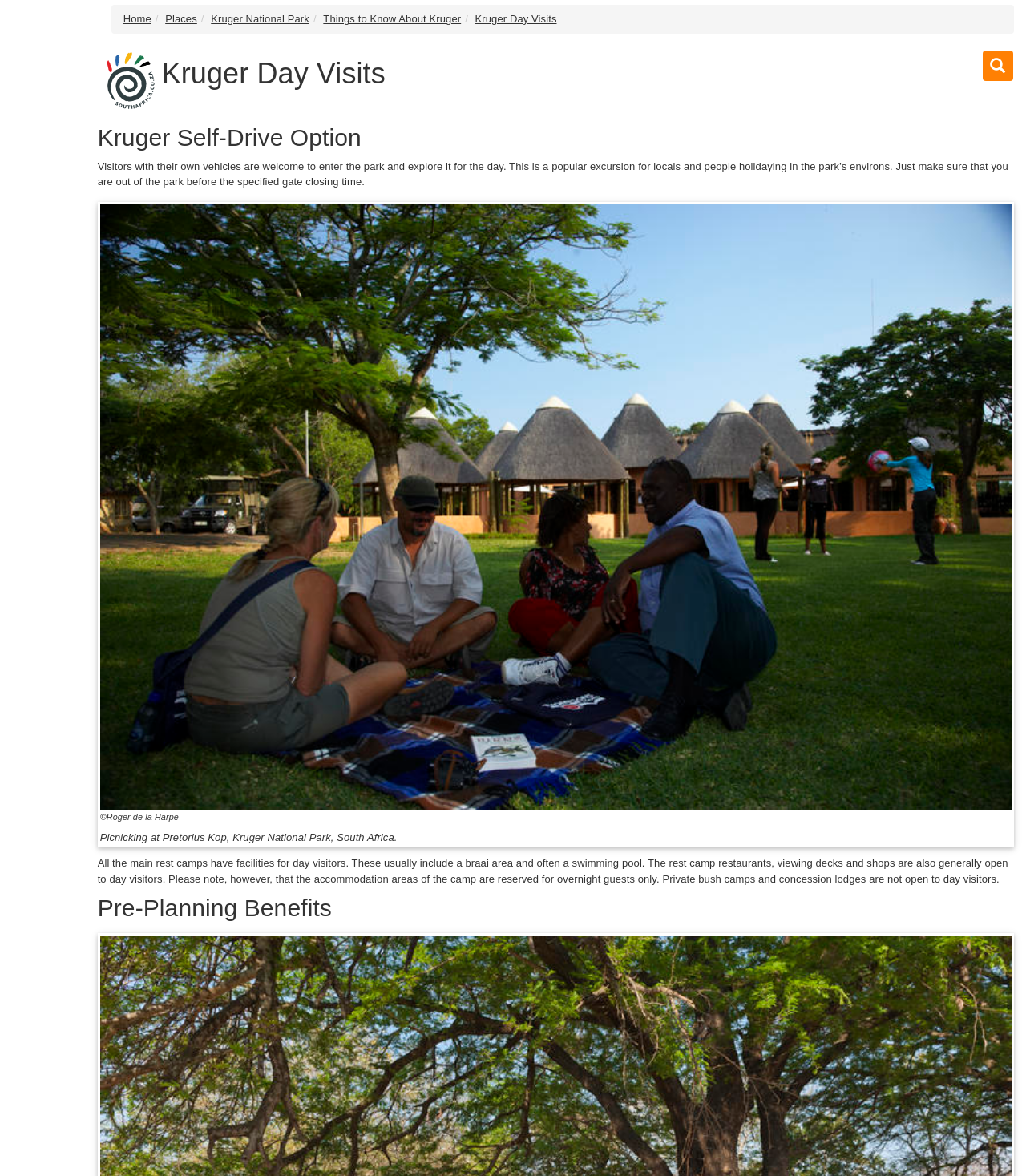Provide the bounding box coordinates in the format (top-left x, top-left y, bottom-right x, bottom-right y). All values are floating point numbers between 0 and 1. Determine the bounding box coordinate of the UI element described as: Things to Know About Kruger

[0.315, 0.011, 0.449, 0.021]